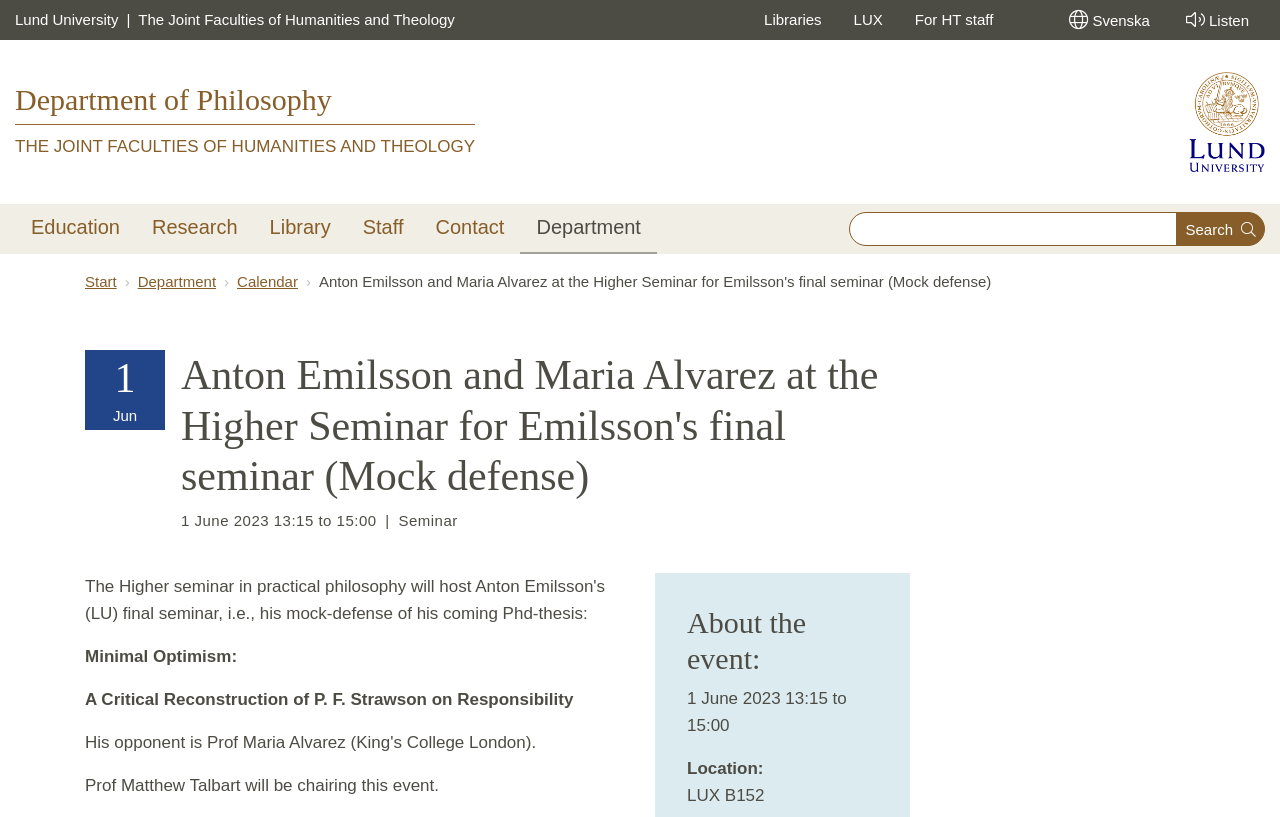Highlight the bounding box coordinates of the element you need to click to perform the following instruction: "View NEWTCracker 2023 Results."

None